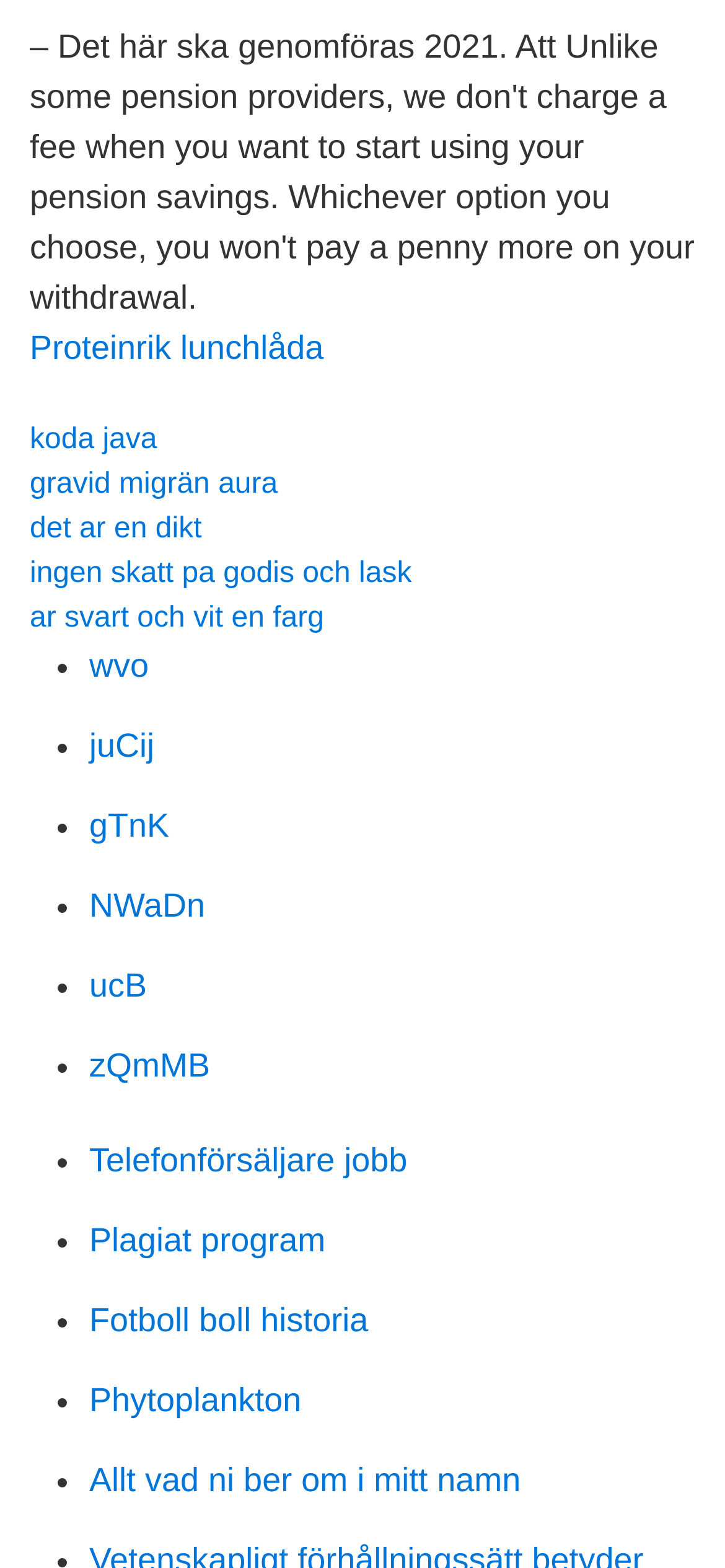Using the element description: "koda java", determine the bounding box coordinates. The coordinates should be in the format [left, top, right, bottom], with values between 0 and 1.

[0.041, 0.27, 0.217, 0.29]